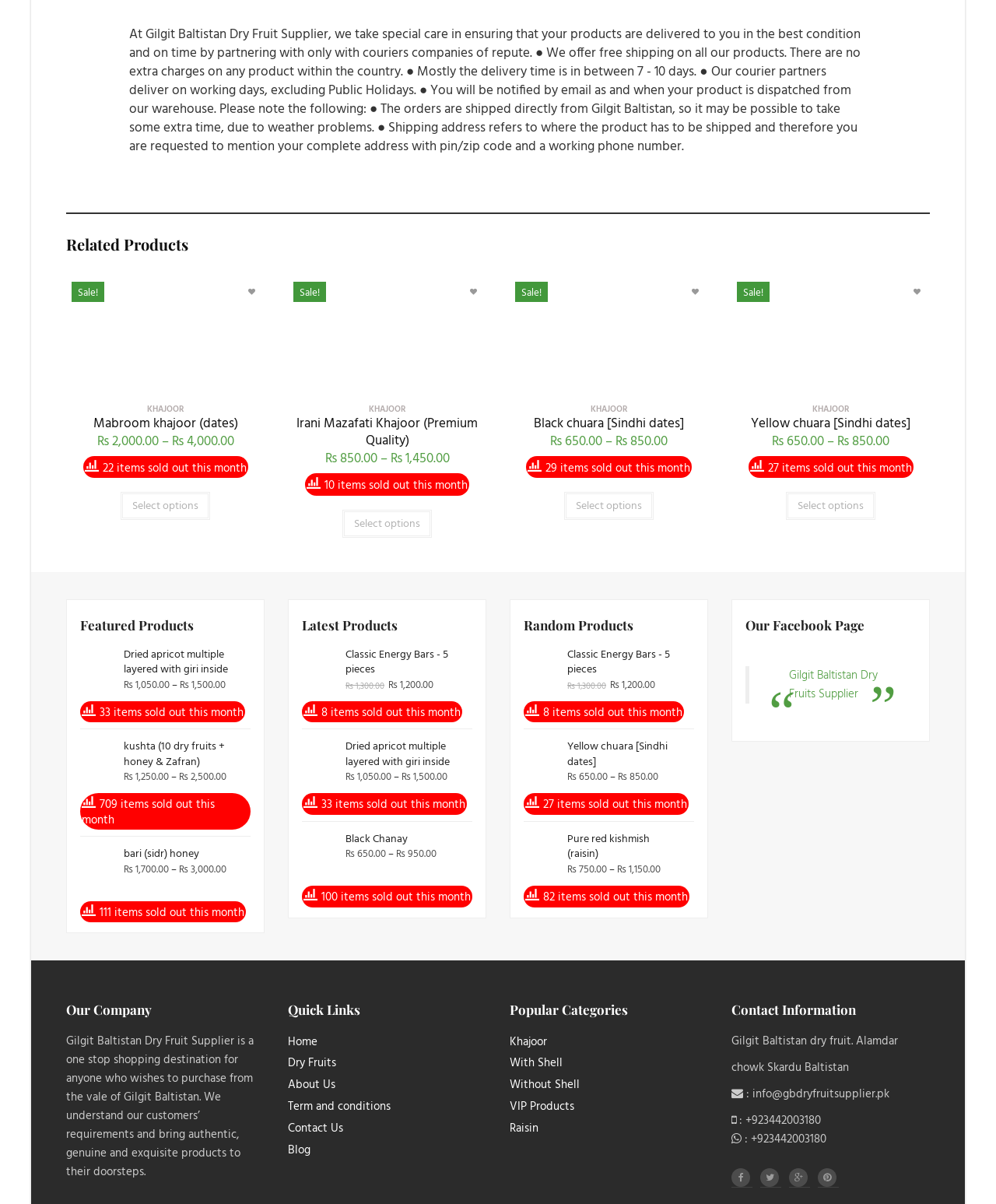Using the provided element description, identify the bounding box coordinates as (top-left x, top-left y, bottom-right x, bottom-right y). Ensure all values are between 0 and 1. Description: Gilgit Baltistan Dry Fruits Supplier

[0.792, 0.553, 0.881, 0.584]